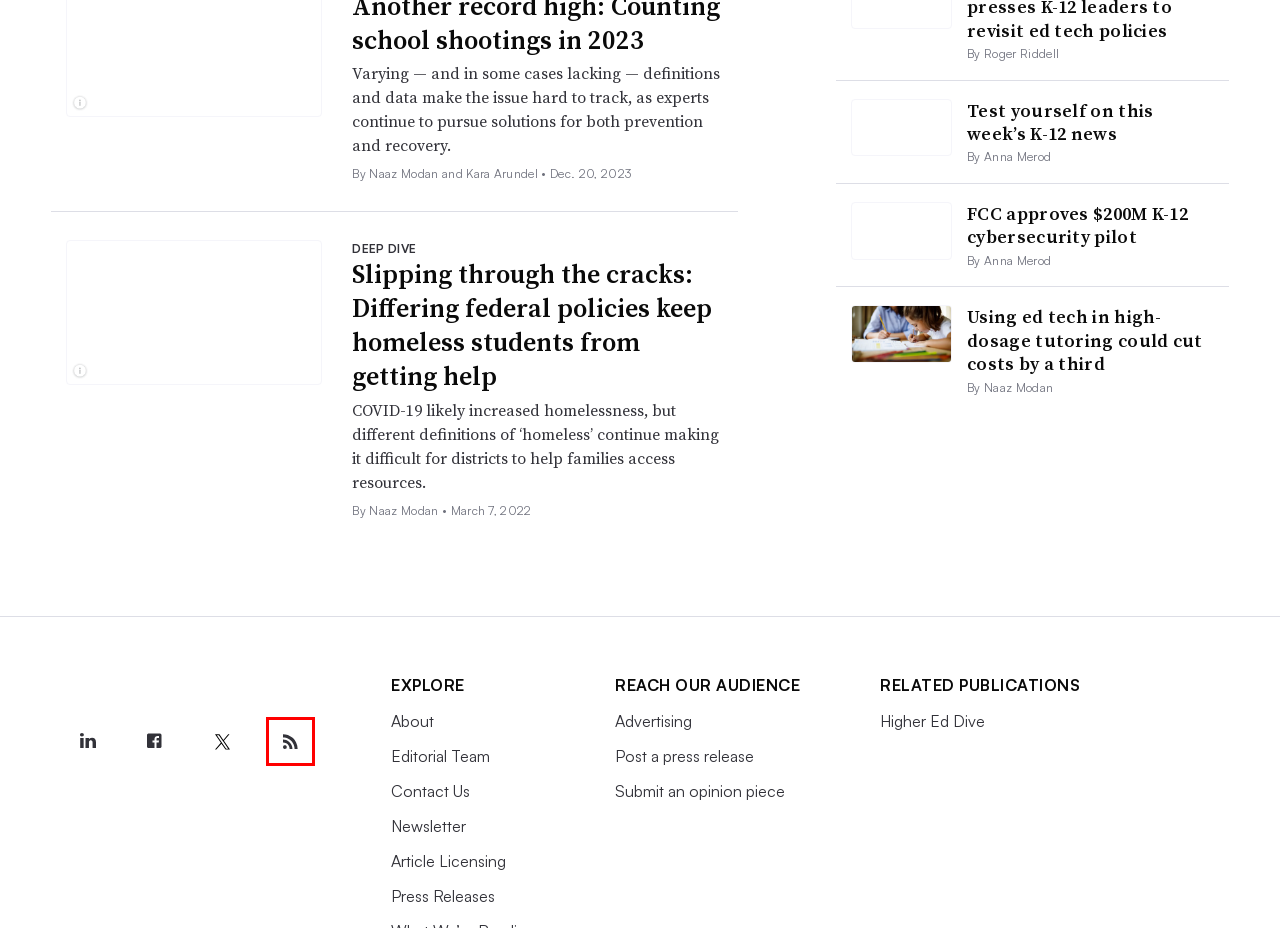Review the webpage screenshot and focus on the UI element within the red bounding box. Select the best-matching webpage description for the new webpage that follows after clicking the highlighted element. Here are the candidates:
A. Higher Education News | Higher Ed Dive
B. Higher Ed Dive Newsletter Sign Up
C. Literacy | K-12 Dive
D. K-12 Dive - Latest News
E. K-12 Education News | K-12 Dive
F. Optimizing Processes & Recordkeeping: How K-12 Is Going Digital Free Playbook
G. What's the definition of book ban? Librarians, authors, others weigh in : NPR
H. Why High-Quality Classroom Assessments Are Key To Boosting K-12 Reading Outcomes Free Playbook

D